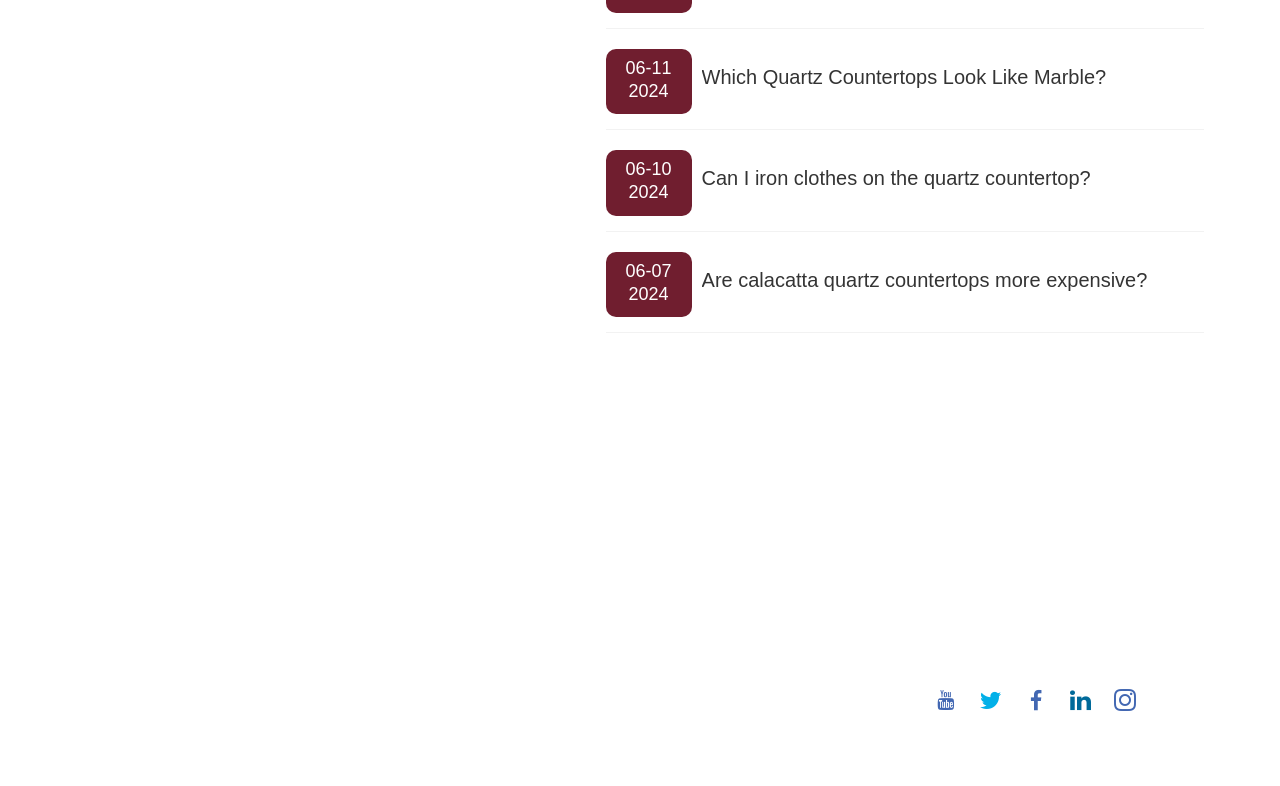Locate the bounding box coordinates for the element described below: "Multiple Color Quartz Stone". The coordinates must be four float values between 0 and 1, formatted as [left, top, right, bottom].

[0.508, 0.666, 0.711, 0.696]